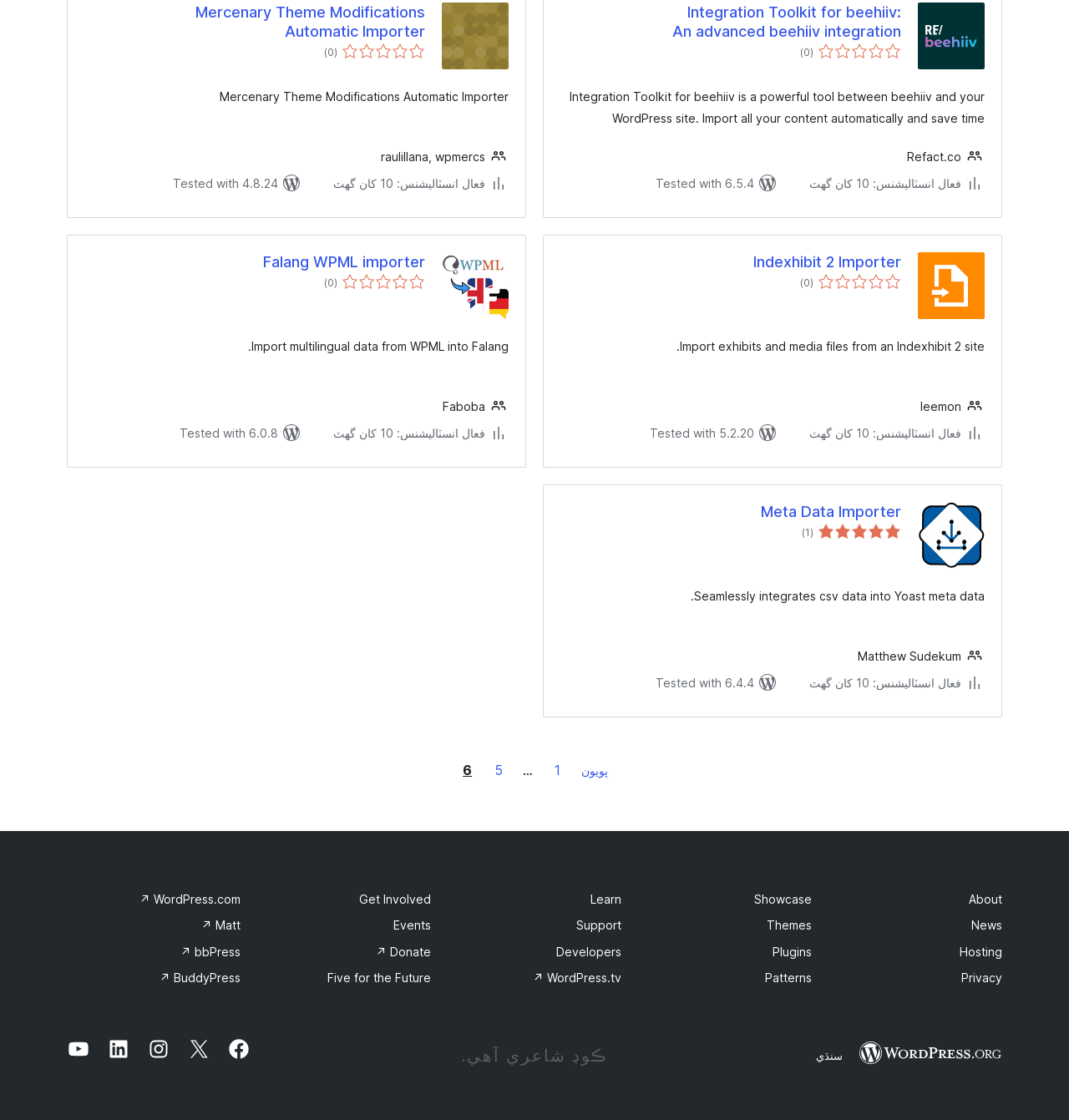Locate the bounding box coordinates of the clickable element to fulfill the following instruction: "Click on Integration Toolkit for beehiiv". Provide the coordinates as four float numbers between 0 and 1 in the format [left, top, right, bottom].

[0.524, 0.002, 0.843, 0.037]